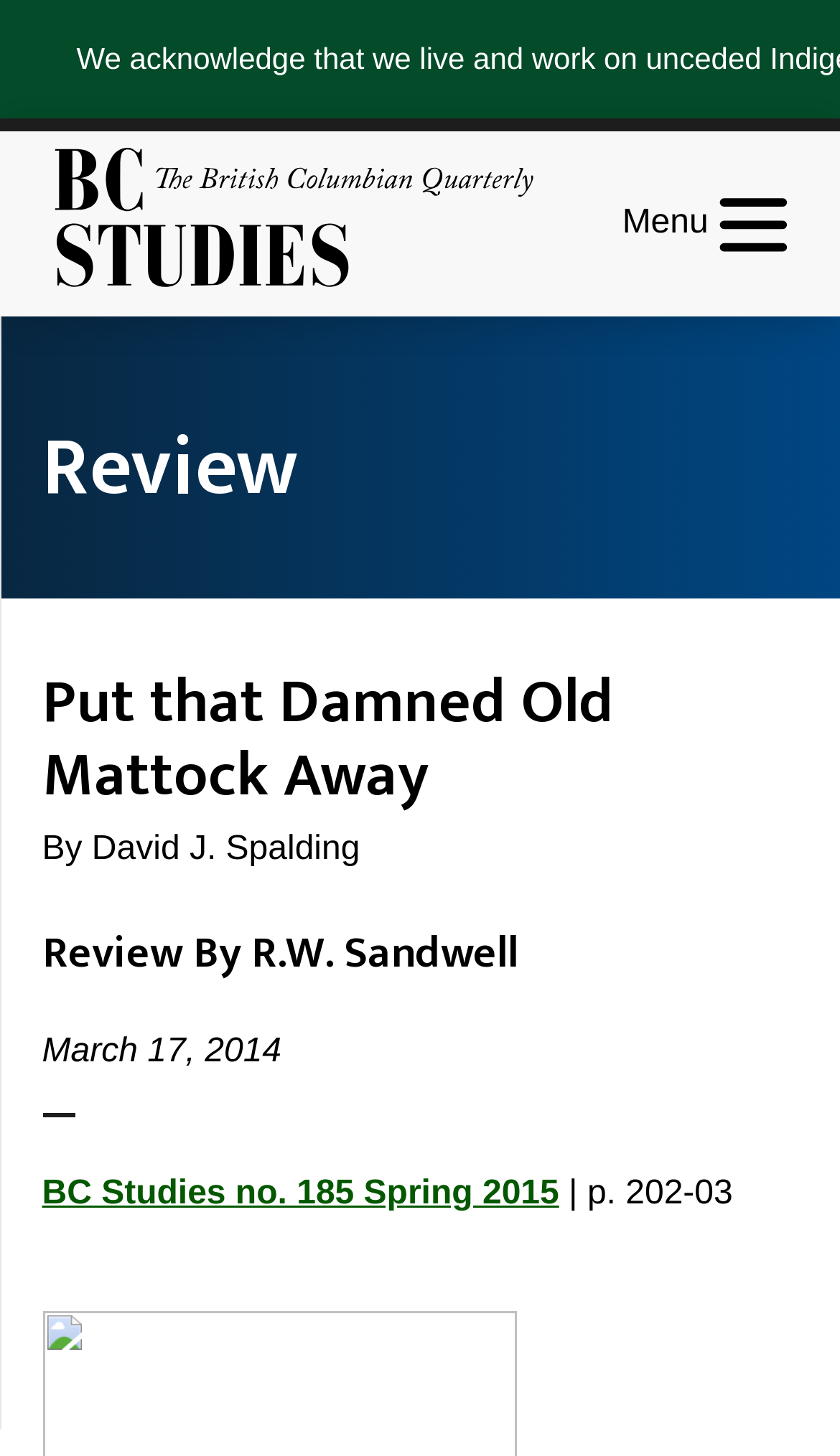Who wrote the review?
Please respond to the question with a detailed and well-explained answer.

I found the reviewer's name by looking at the heading 'Review By R.W. Sandwell' which is located below the main heading 'Put that Damned Old Mattock Away'.